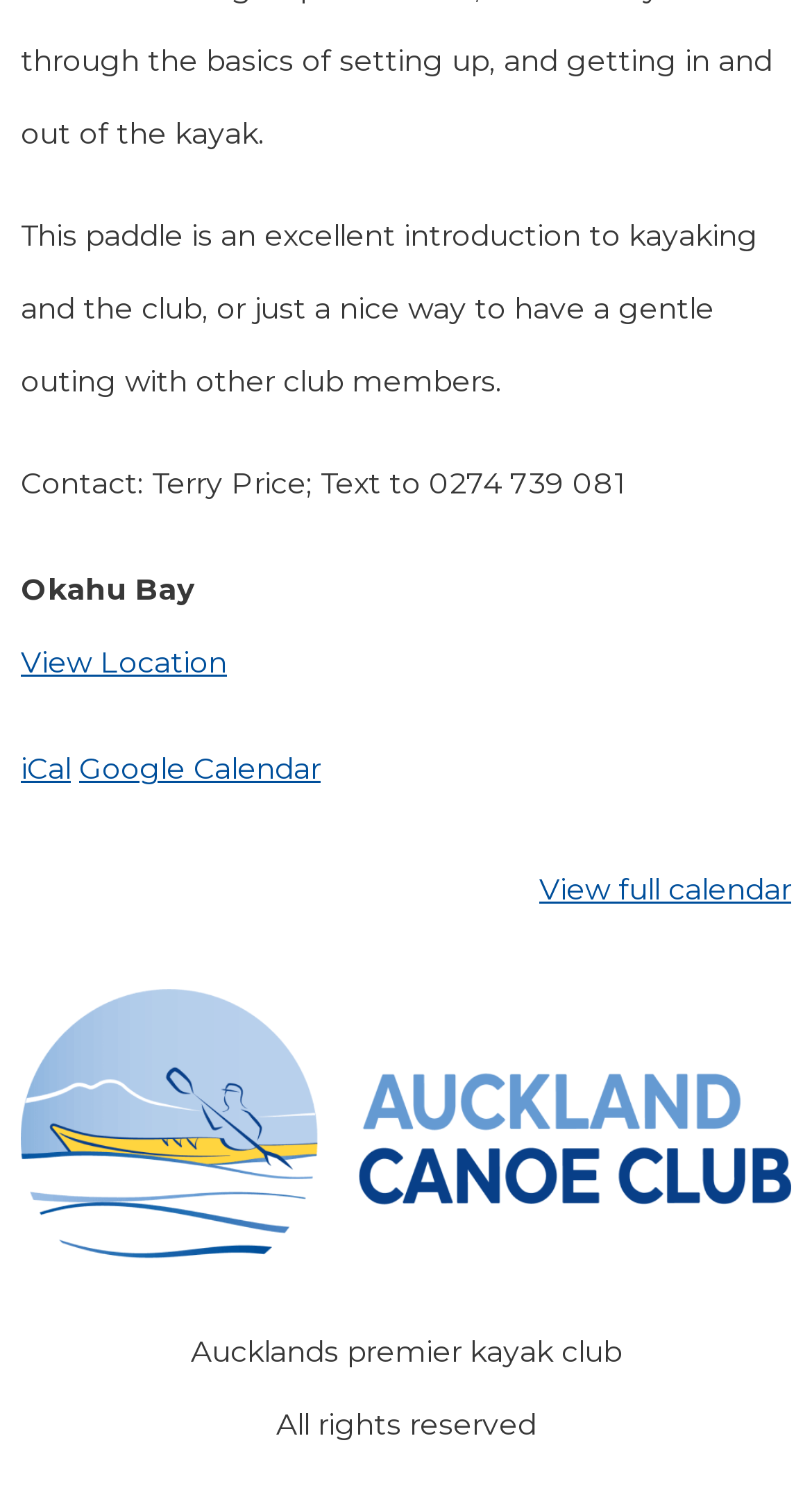What is the purpose of the paddle?
Provide an in-depth and detailed explanation in response to the question.

The webpage mentions that the paddle is an excellent introduction to kayaking and the club, which suggests that the purpose of the paddle is to introduce people to kayaking and the club. This information is obtained from the StaticText element with the text 'This paddle is an excellent introduction to kayaking and the club, or just a nice way to have a gentle outing with other club members'.